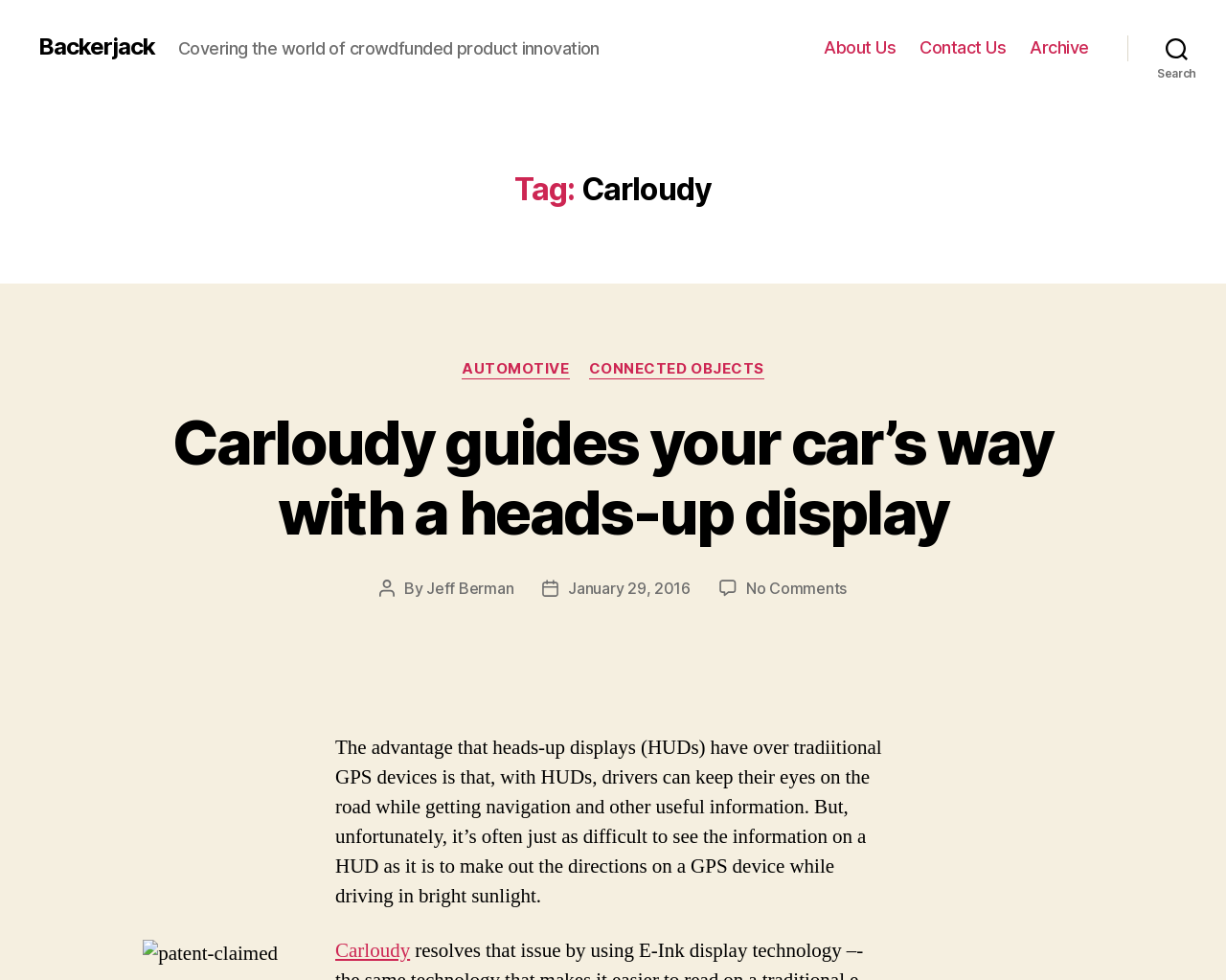What is the category of the product?
Look at the image and provide a detailed response to the question.

By looking at the webpage, I can see that there is a section with categories, and one of the categories is 'AUTOMOTIVE', which is a link. Since the product 'Carloudy' is mentioned in the heading, I can infer that it belongs to the 'AUTOMOTIVE' category.